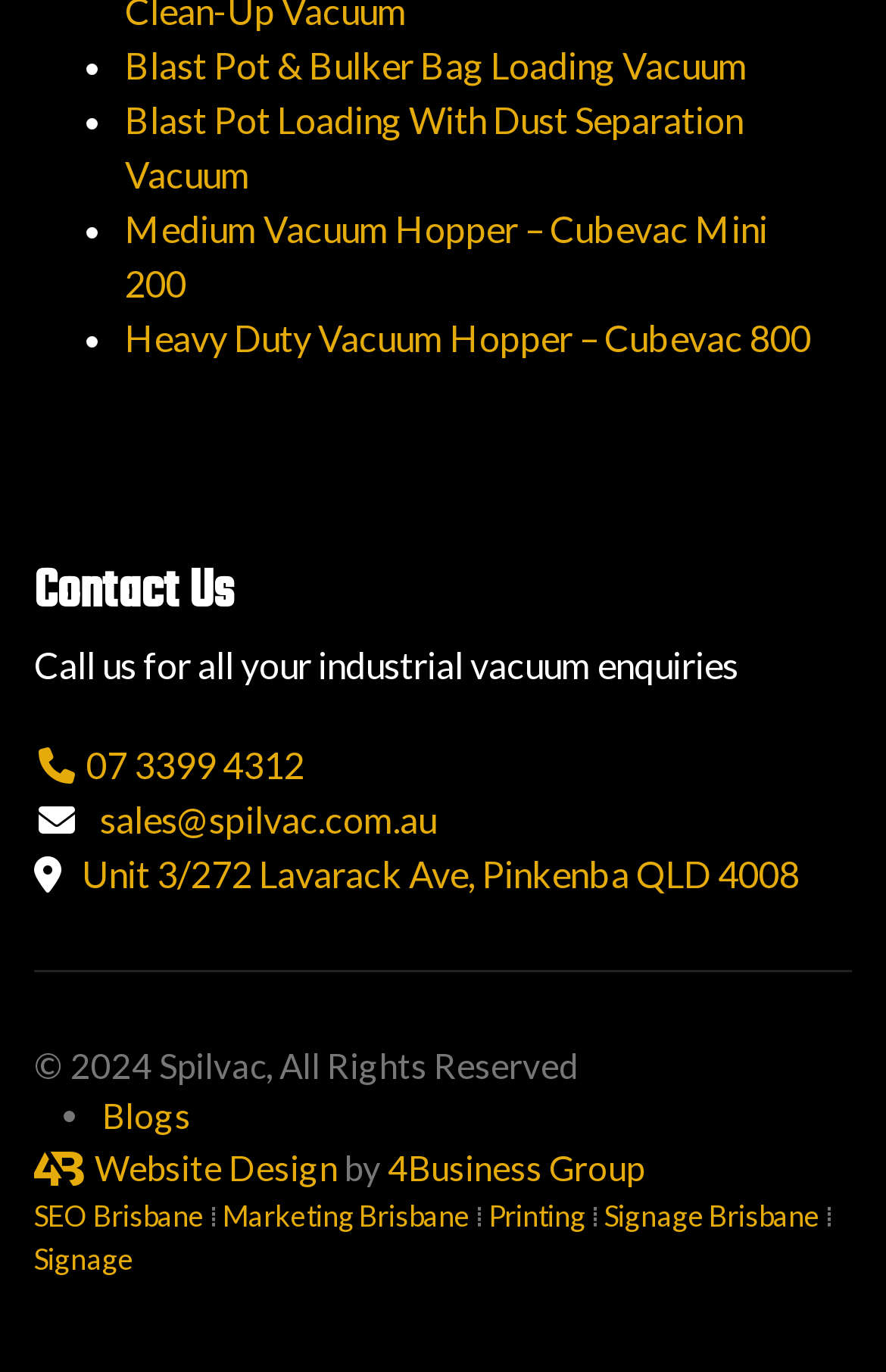Please provide the bounding box coordinates for the element that needs to be clicked to perform the following instruction: "Visit the company's email". The coordinates should be given as four float numbers between 0 and 1, i.e., [left, top, right, bottom].

[0.113, 0.58, 0.492, 0.612]